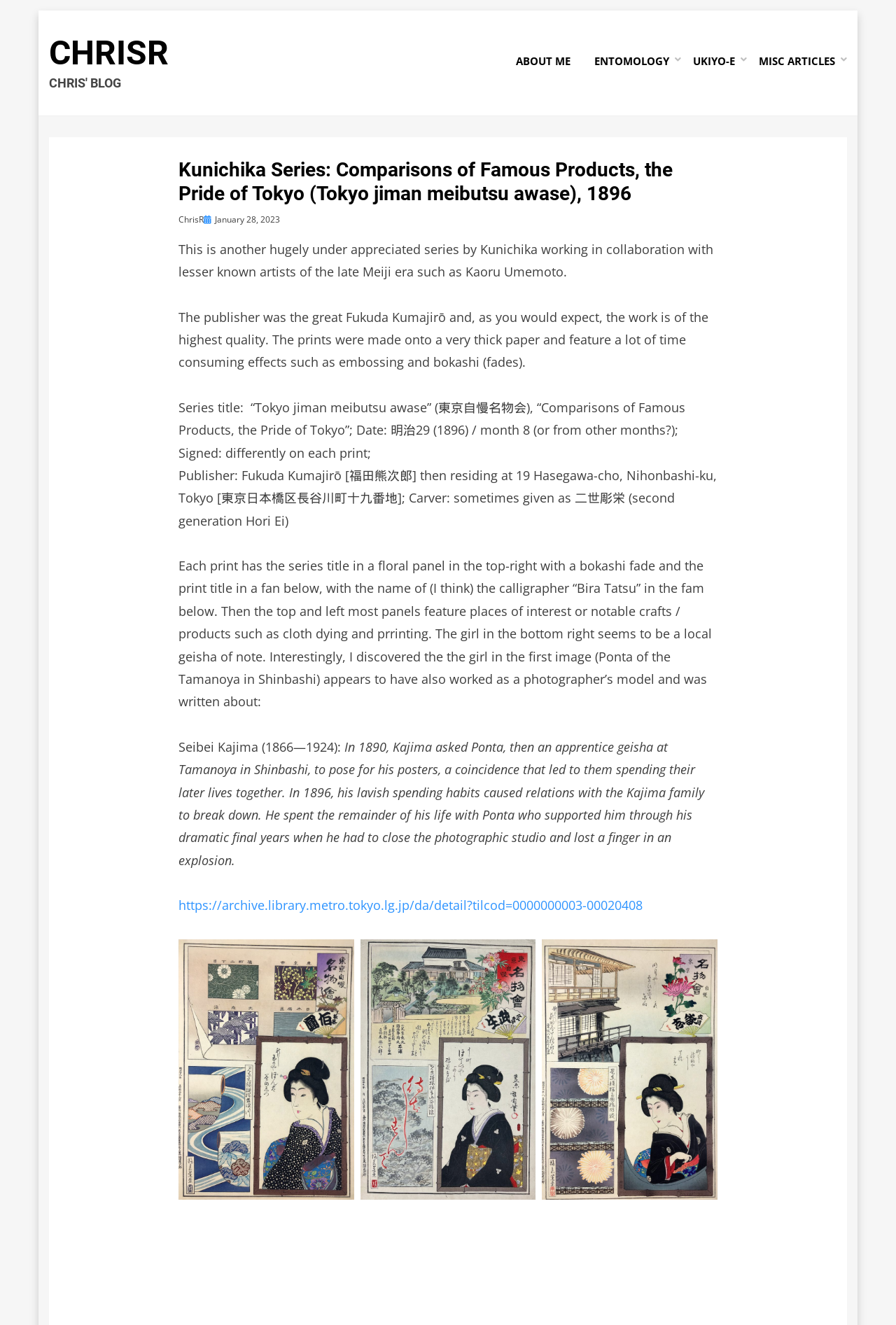Pinpoint the bounding box coordinates of the area that should be clicked to complete the following instruction: "View the image at the bottom of the page". The coordinates must be given as four float numbers between 0 and 1, i.e., [left, top, right, bottom].

[0.199, 0.709, 0.801, 0.905]